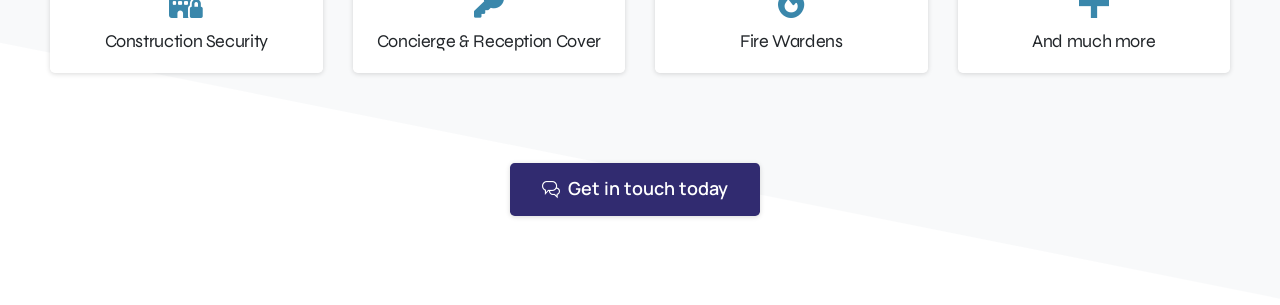Thoroughly describe what you see in the image.

The image presents a visually engaging section of a webpage showcasing various security services offered by a company. Prominently featured are four service categories, including "Construction Security," "Concierge & Reception Cover," and "Fire Wardens," each represented by distinct icons that reflect their specific functions. Below these service categories, a clear call-to-action button invites users with the text "Get in touch today," encouraging immediate communication for potential inquiries or assistance. This layout effectively highlights the range of services available while facilitating easy access for users to engage with the company.